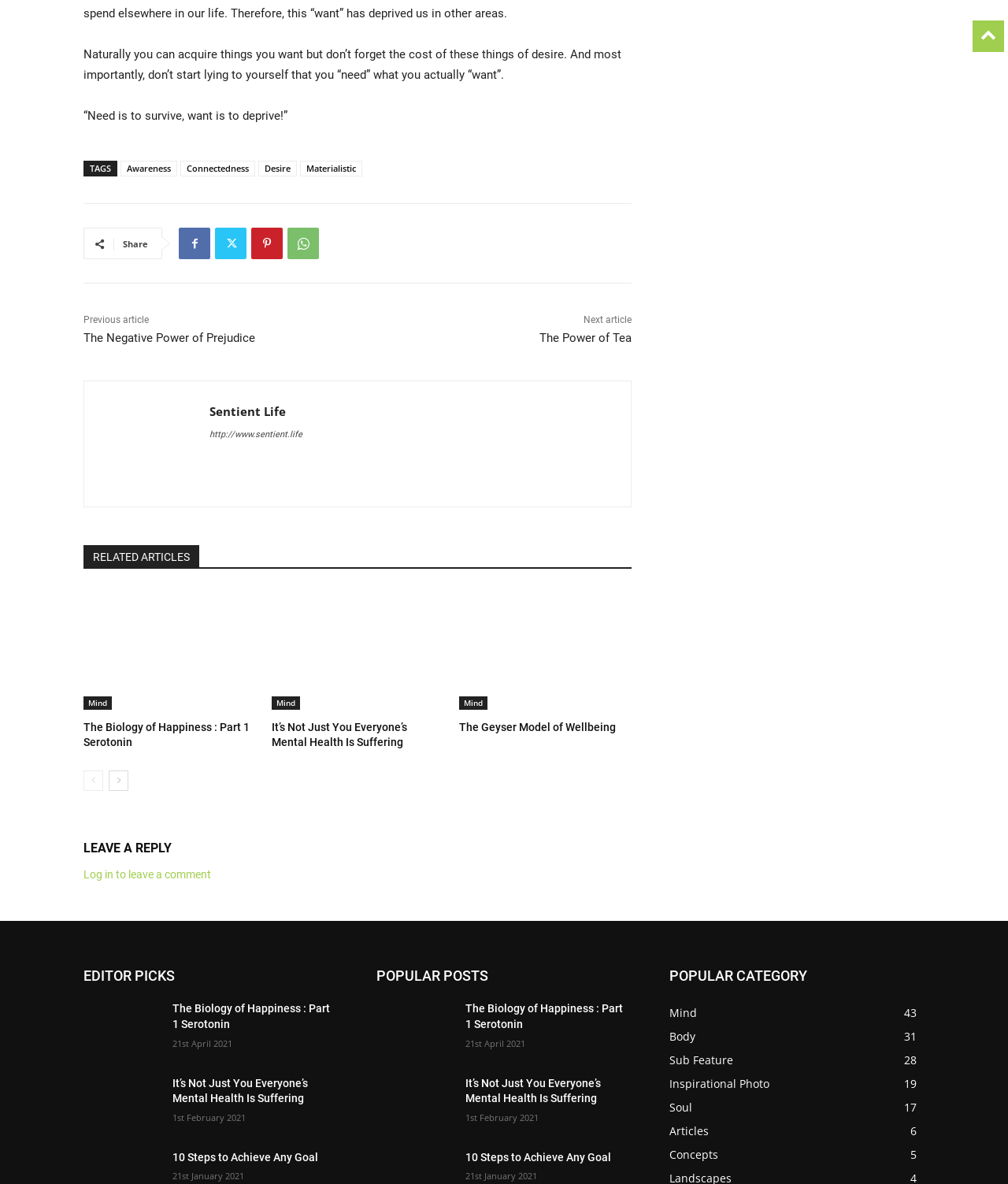Please identify the bounding box coordinates of the element that needs to be clicked to perform the following instruction: "Leave a reply to the article".

[0.083, 0.732, 0.209, 0.743]